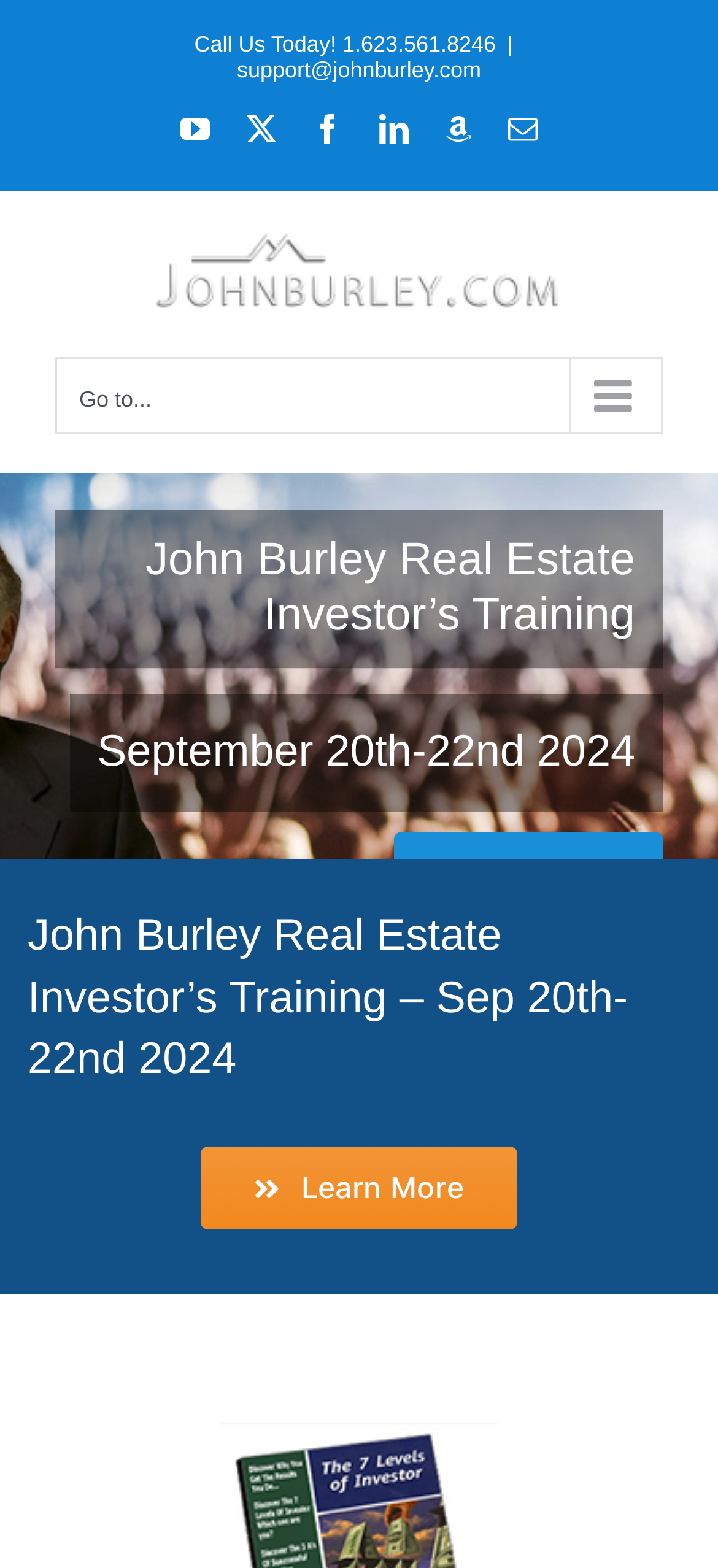Please indicate the bounding box coordinates of the element's region to be clicked to achieve the instruction: "Watch YouTube videos". Provide the coordinates as four float numbers between 0 and 1, i.e., [left, top, right, bottom].

[0.251, 0.073, 0.292, 0.092]